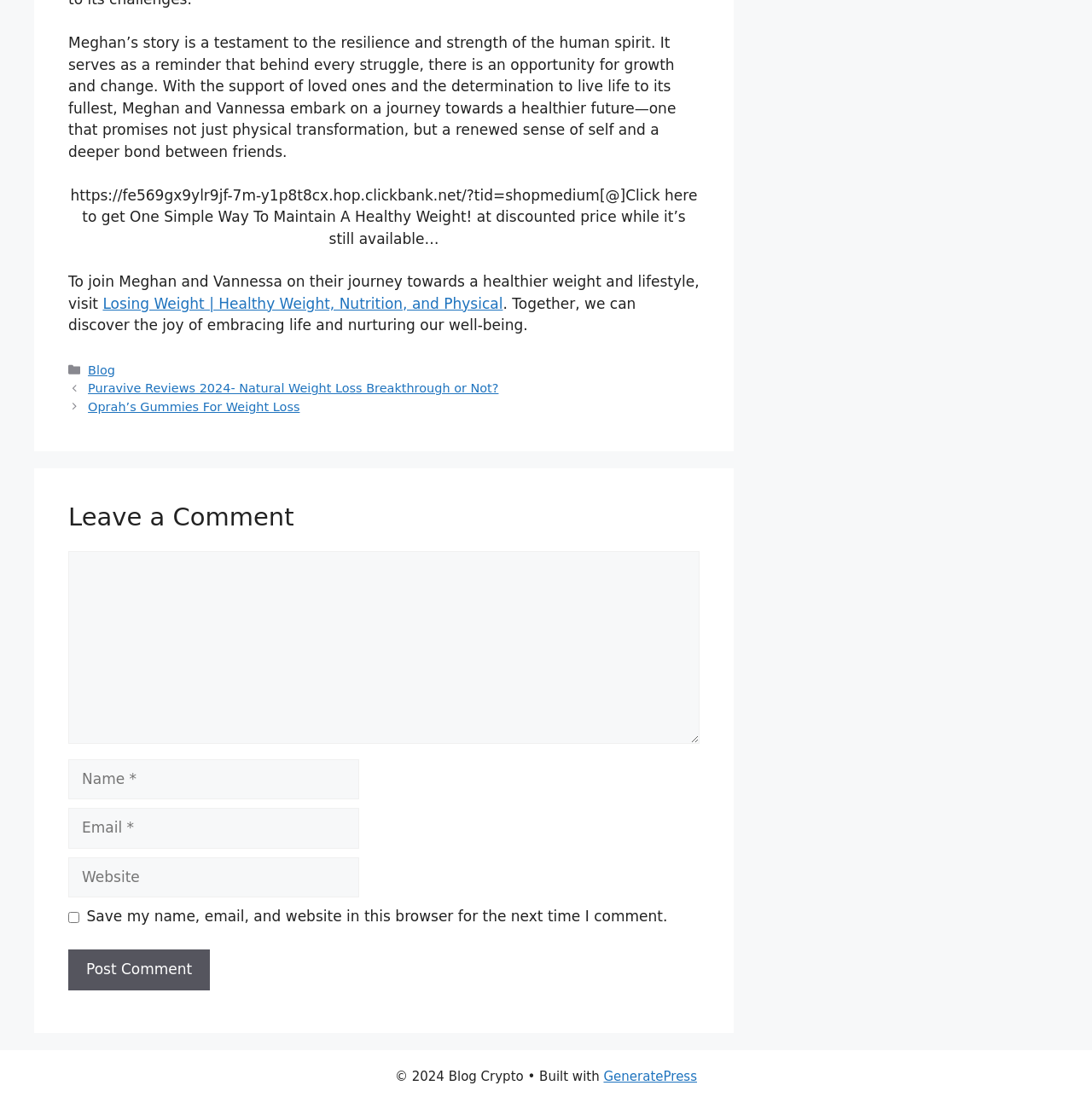Determine the bounding box coordinates of the clickable region to follow the instruction: "Leave a comment".

[0.062, 0.455, 0.641, 0.485]